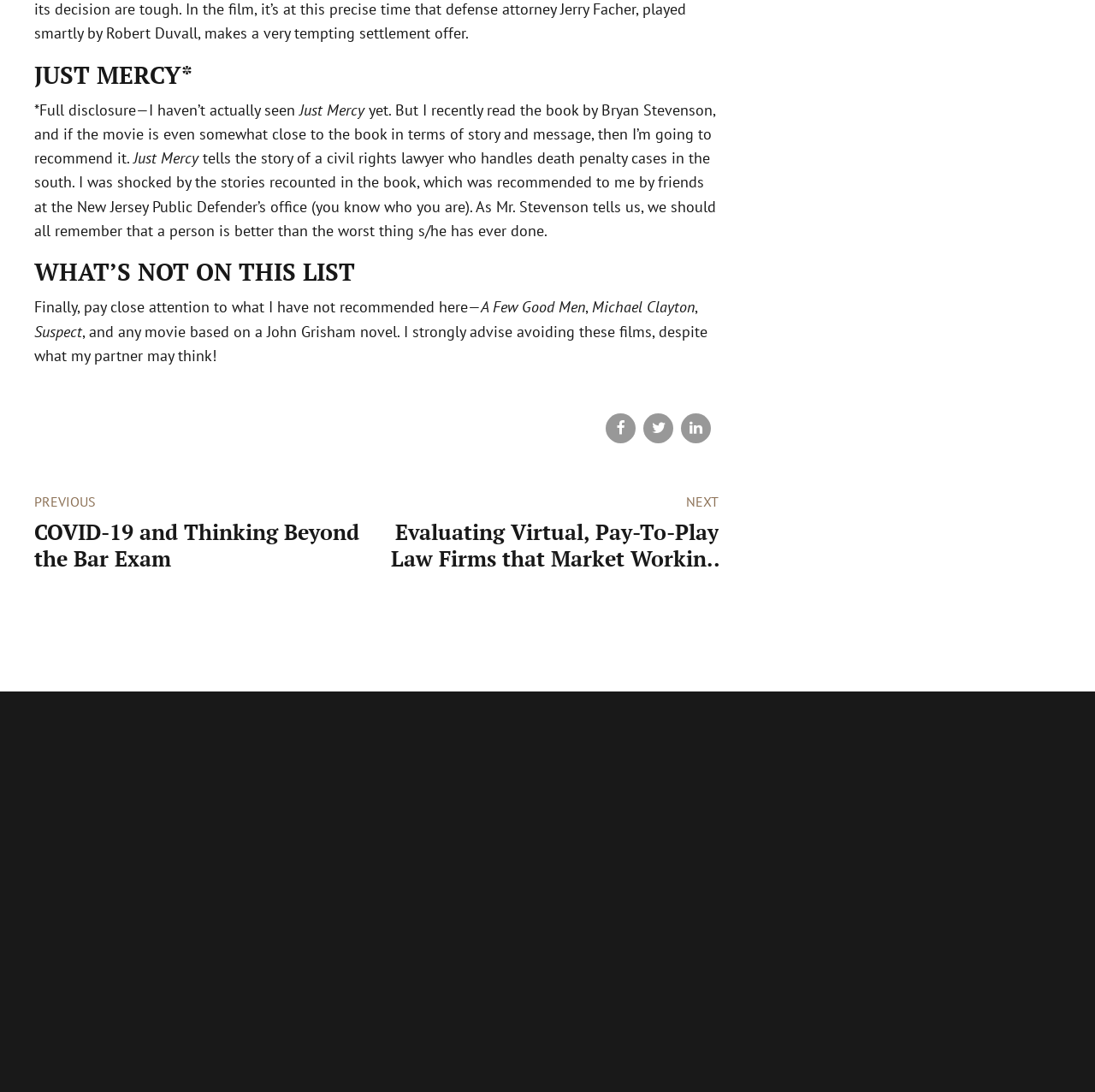Please give a one-word or short phrase response to the following question: 
What is the name of the law firm?

Colella Zefutie LLC